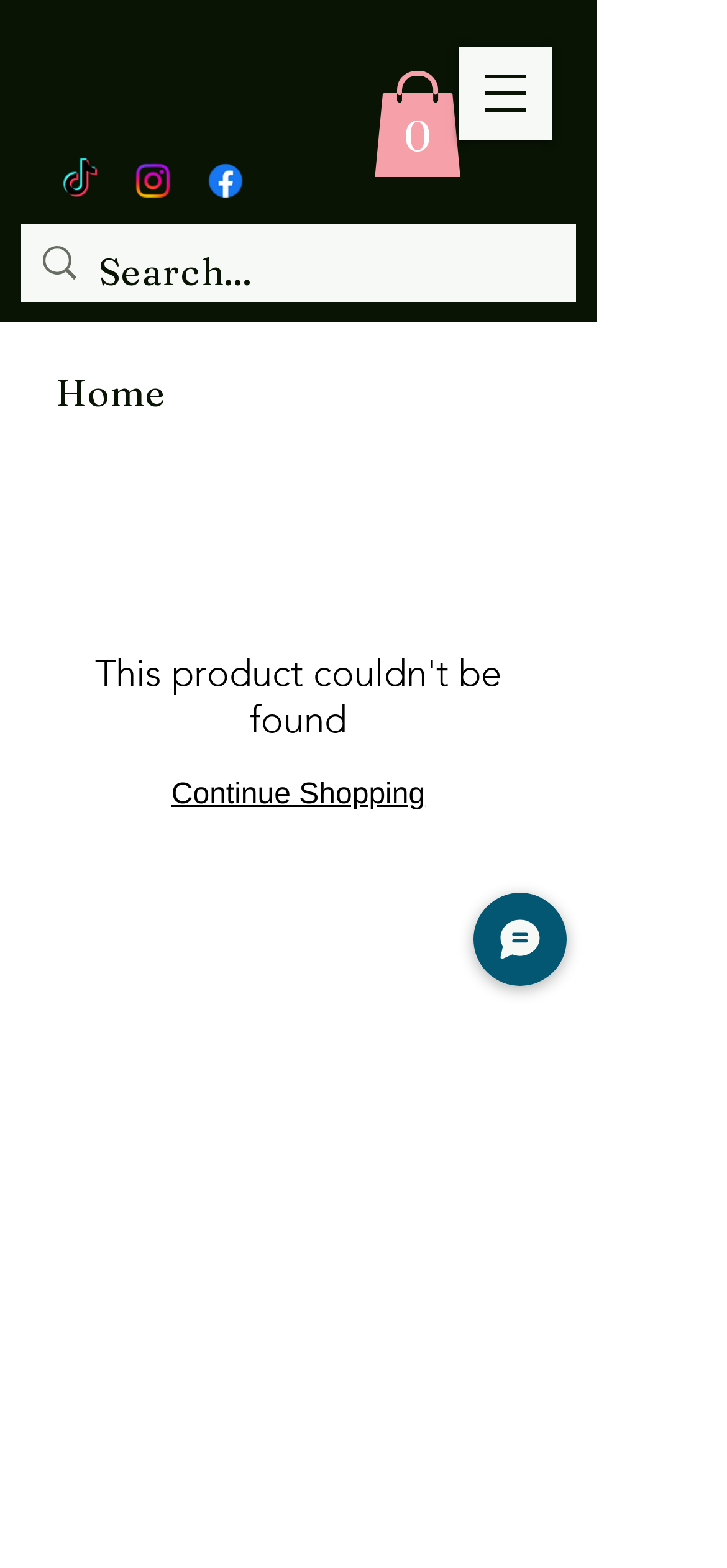Give a short answer to this question using one word or a phrase:
Is there a chat function on the page?

Yes